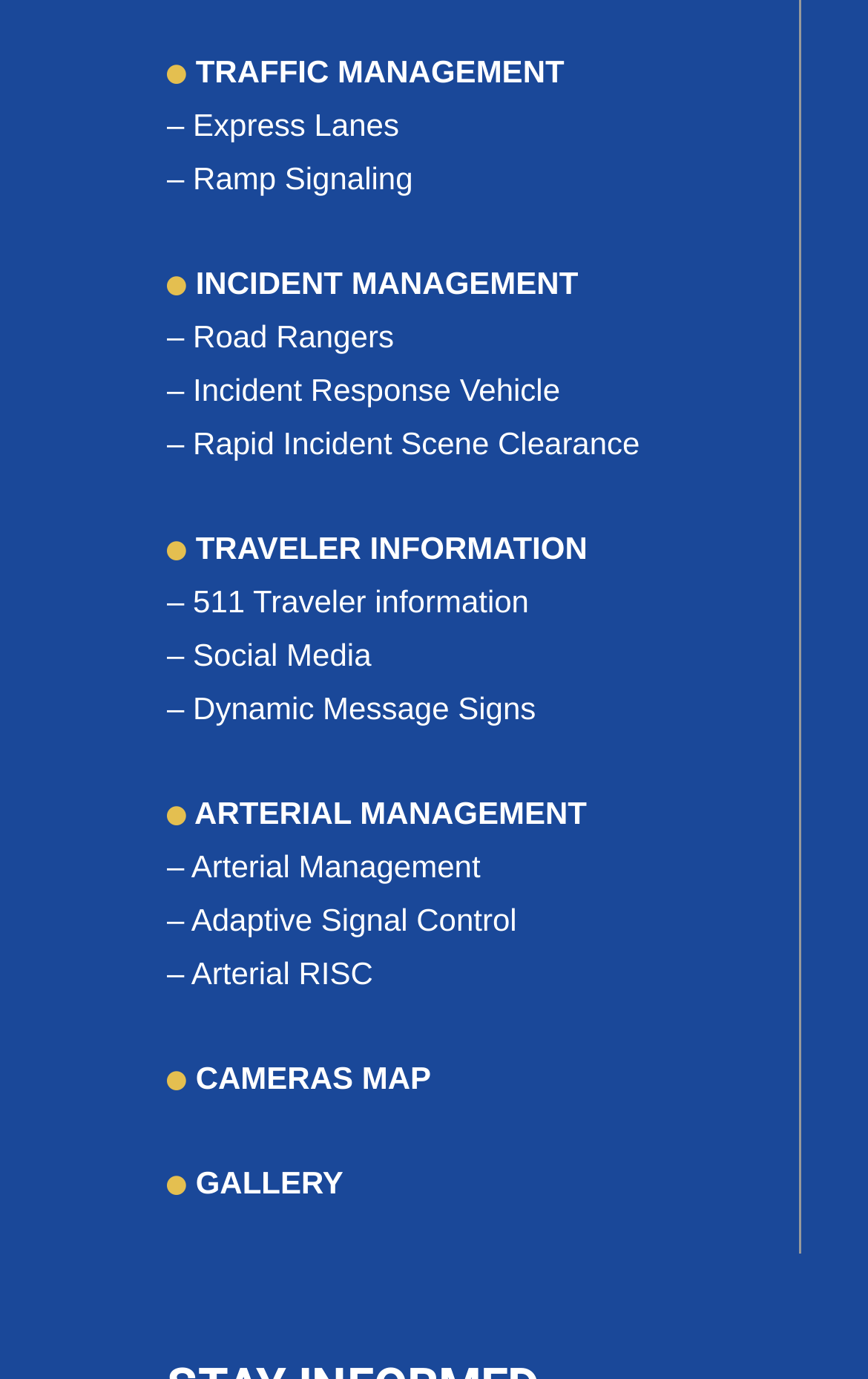What is the first category of traffic management? Analyze the screenshot and reply with just one word or a short phrase.

Express Lanes